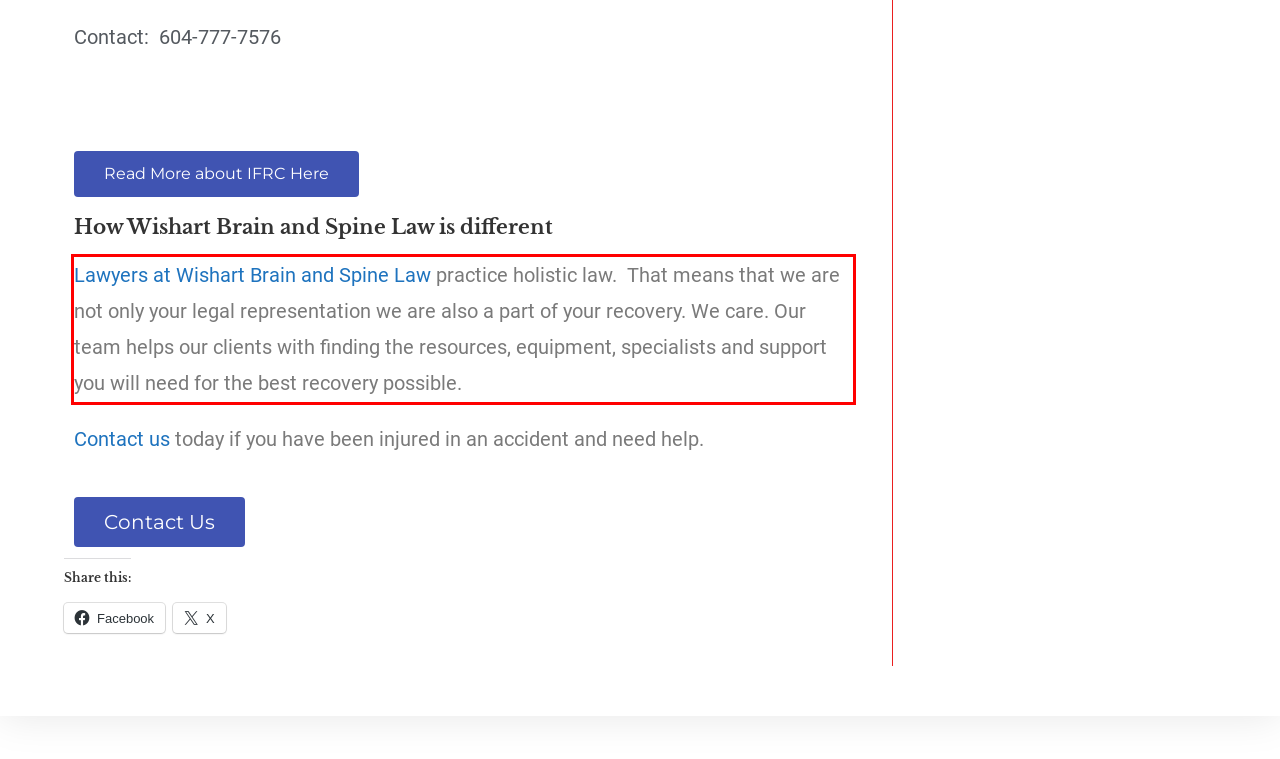You have a screenshot of a webpage where a UI element is enclosed in a red rectangle. Perform OCR to capture the text inside this red rectangle.

Lawyers at Wishart Brain and Spine Law practice holistic law. That means that we are not only your legal representation we are also a part of your recovery. We care. Our team helps our clients with finding the resources, equipment, specialists and support you will need for the best recovery possible.